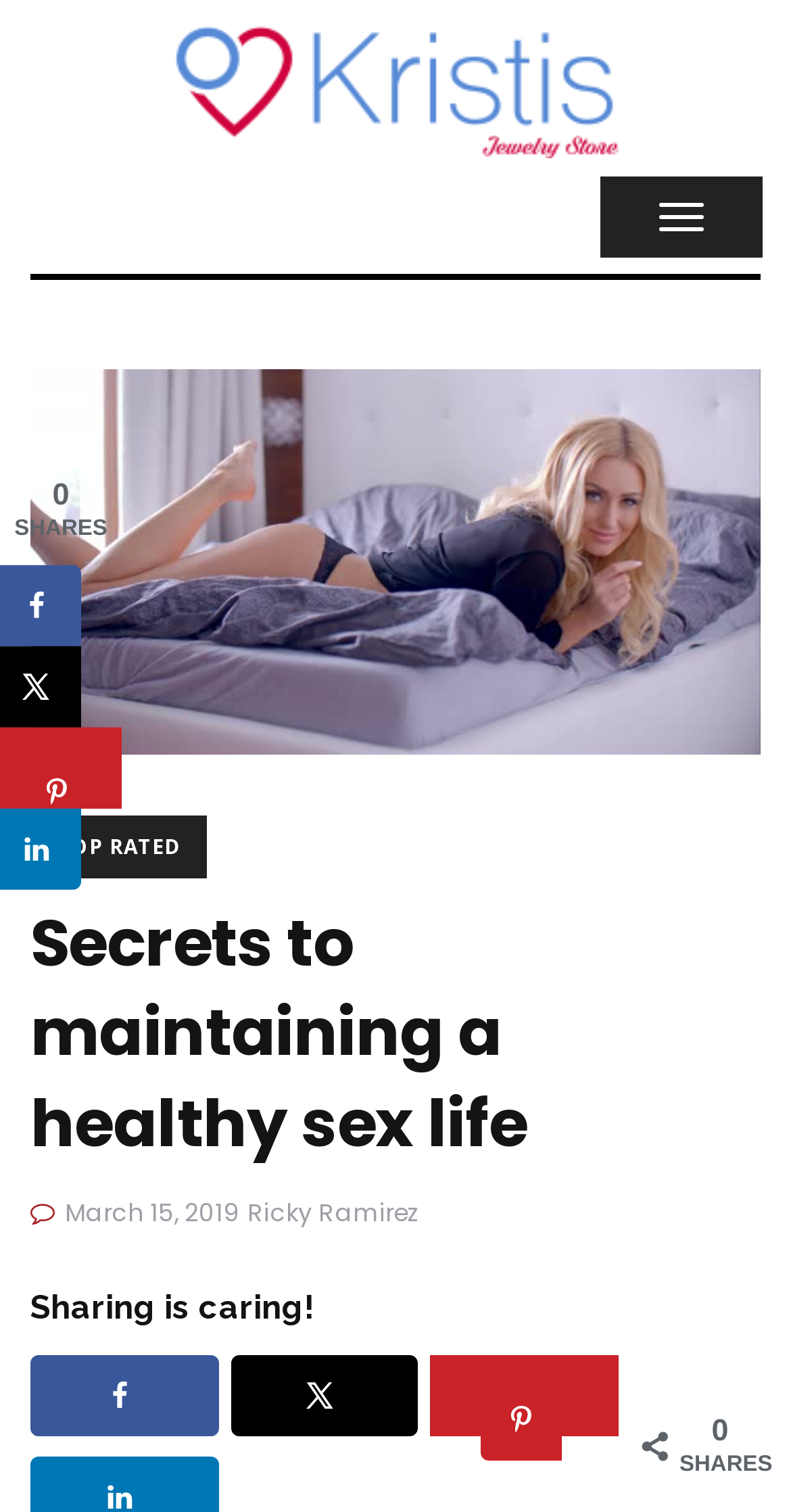Locate the bounding box coordinates of the area to click to fulfill this instruction: "Enter email address". The bounding box should be presented as four float numbers between 0 and 1, in the order [left, top, right, bottom].

None